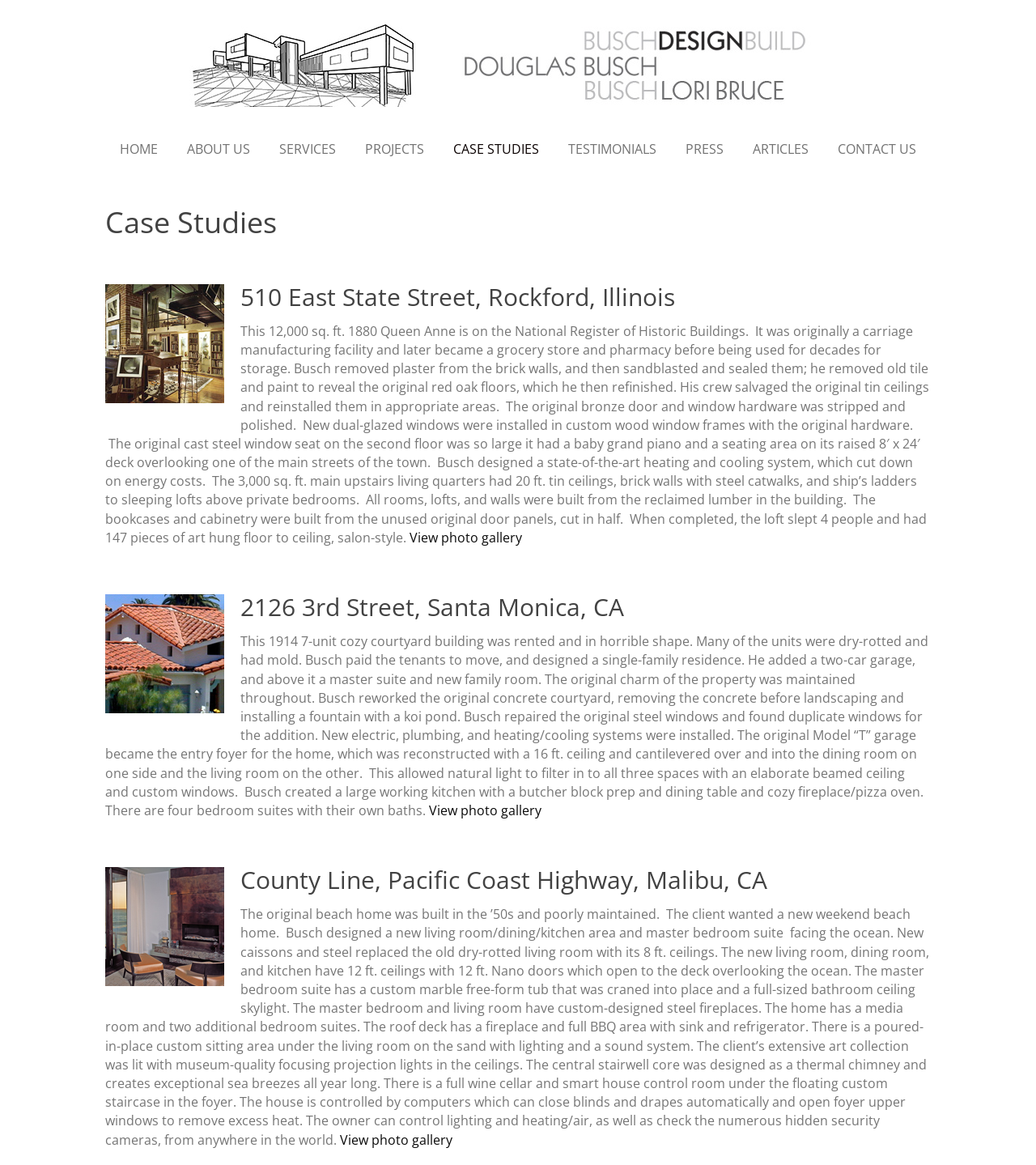Please give a succinct answer to the question in one word or phrase:
What feature was added to the master bedroom suite in the County Line, Pacific Coast Highway, Malibu, CA case study?

Custom marble free-form tub